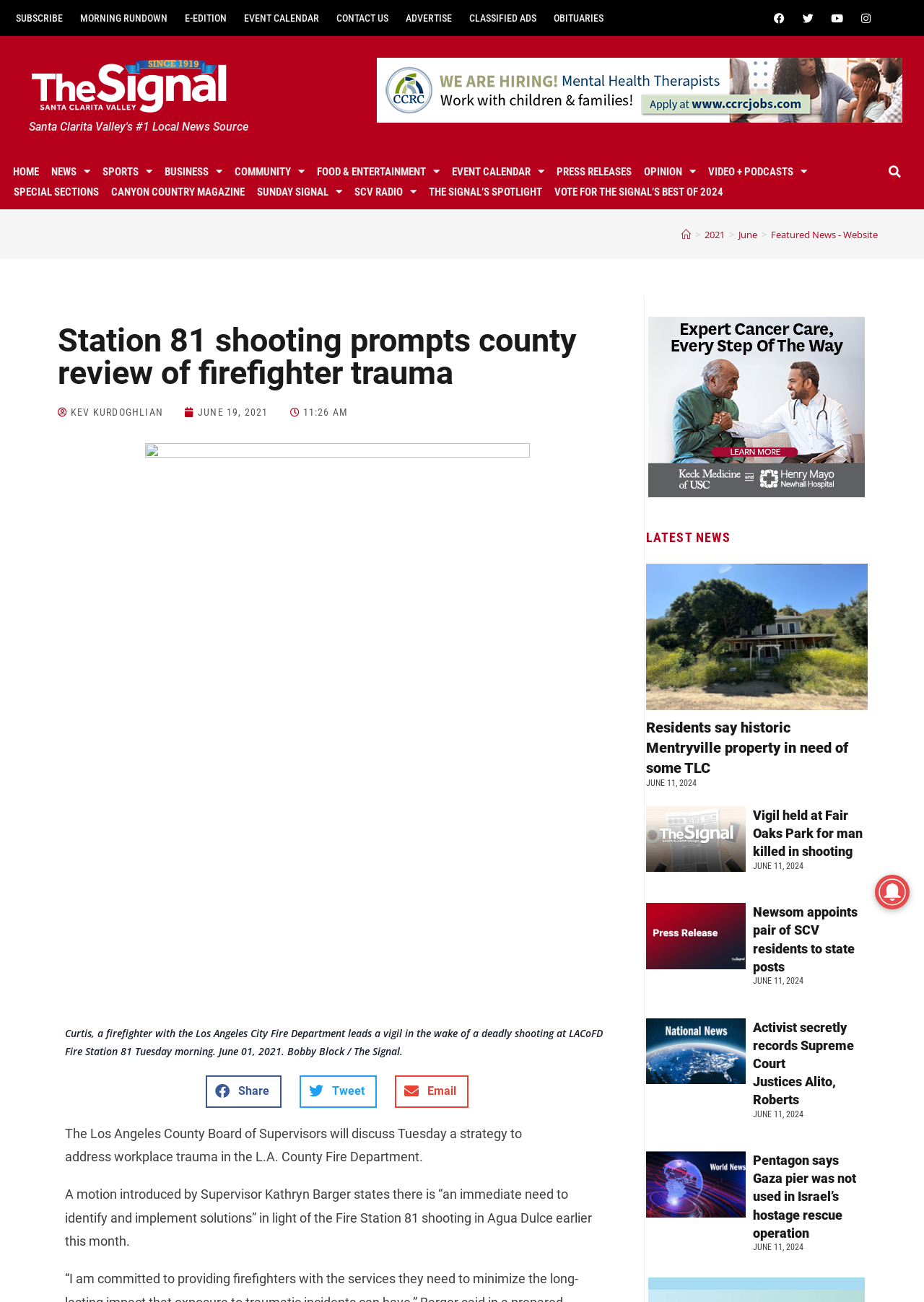What is the name of the local news source?
Carefully analyze the image and provide a detailed answer to the question.

I found the answer by looking at the heading element with the text 'Santa Clarita Valley's #1 Local News Source' which is located at the top of the webpage.